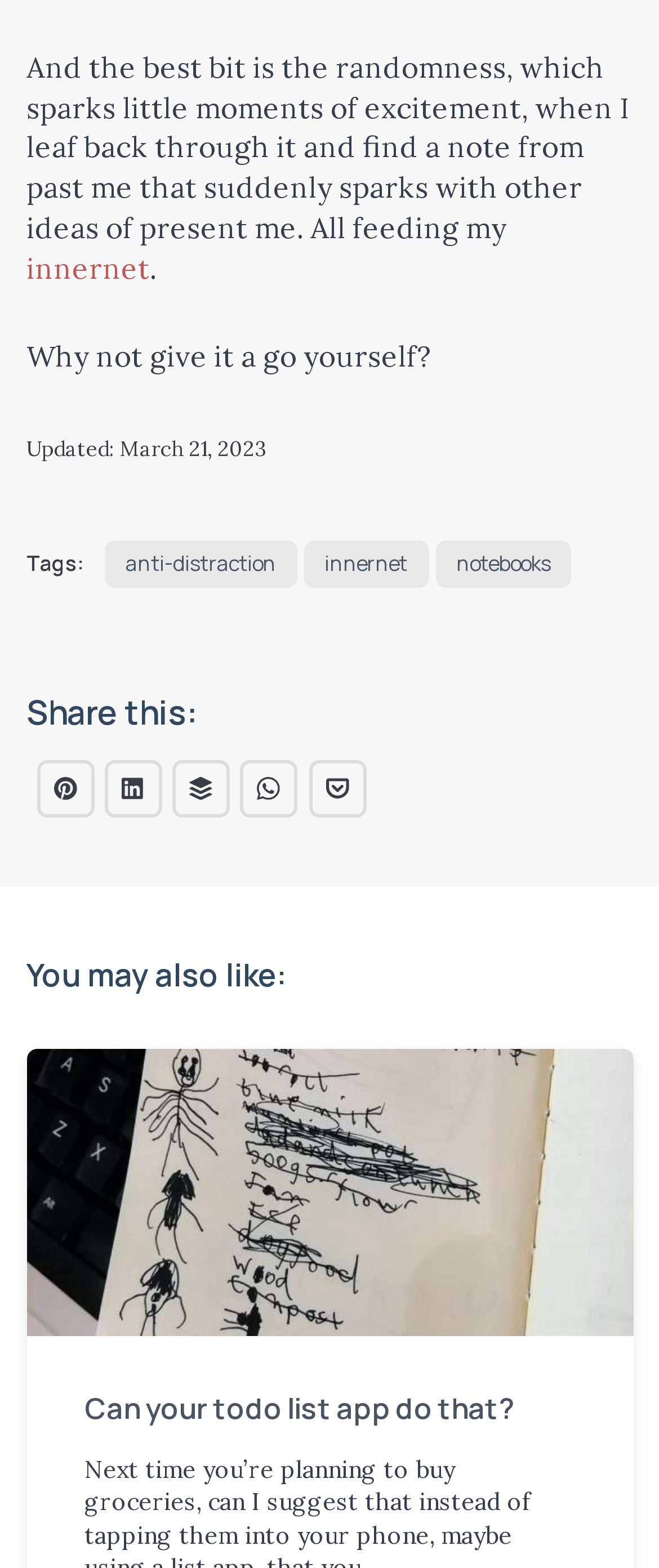Determine the bounding box coordinates for the area that should be clicked to carry out the following instruction: "Click the link to innernet".

[0.04, 0.159, 0.227, 0.183]